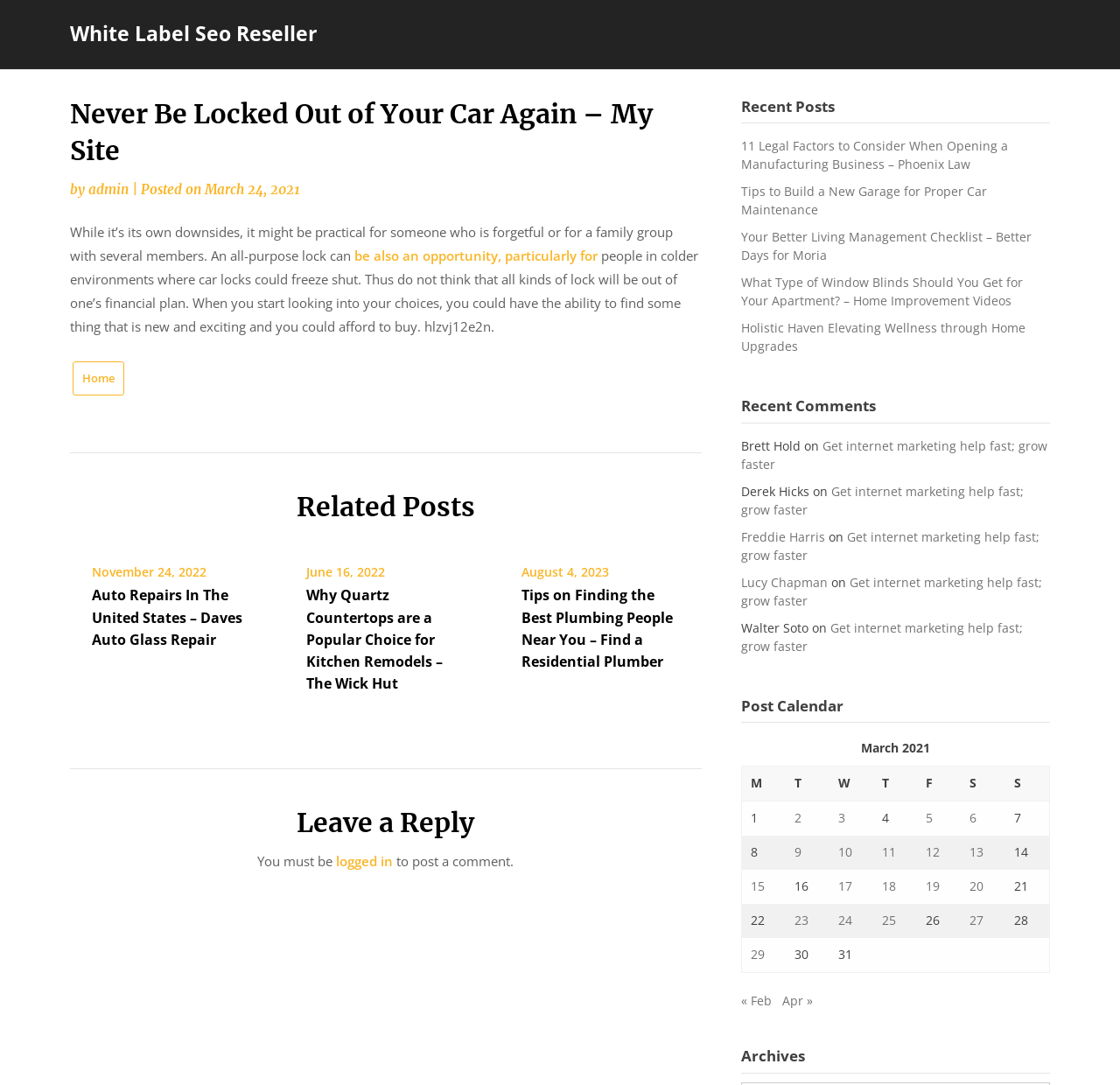What is the purpose of the lock?
Respond to the question with a well-detailed and thorough answer.

Based on the webpage content, it is mentioned that the lock can be practical for someone who is forgetful or for a family group with several members, indicating that the lock is intended to help people who tend to forget things or have multiple users.